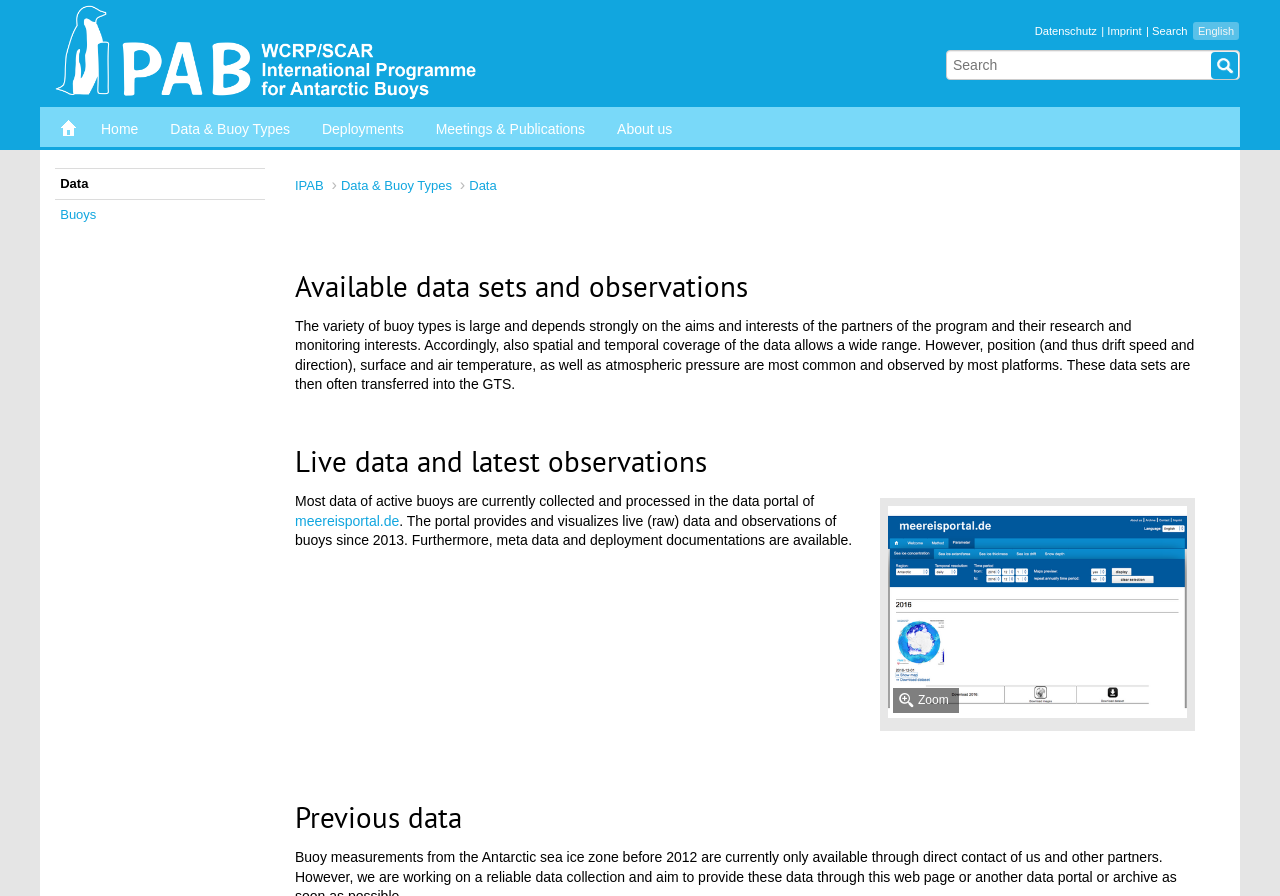Produce an elaborate caption capturing the essence of the webpage.

The webpage is about data sets and observations related to buoys. At the top, there are six links: "Home", "Data & Buoy Types", "Deployments", "Meetings & Publications", and "About us", which are aligned horizontally. Below these links, there is a search bar with a button on the right side. 

On the top-right corner, there are four more links: "English", "Datenschutz", "Imprint", and "Search". 

The main content of the webpage is divided into three sections. The first section has a heading "Available data sets and observations" and a paragraph of text that explains the variety of buoy types and their data coverage. 

The second section has a heading "Live data and latest observations" and features a figure with a zoom link and an image. 

The third section has a heading "Previous data" and provides information about a data portal that collects and processes data from active buoys, with a link to the portal and a description of the data and documents available.